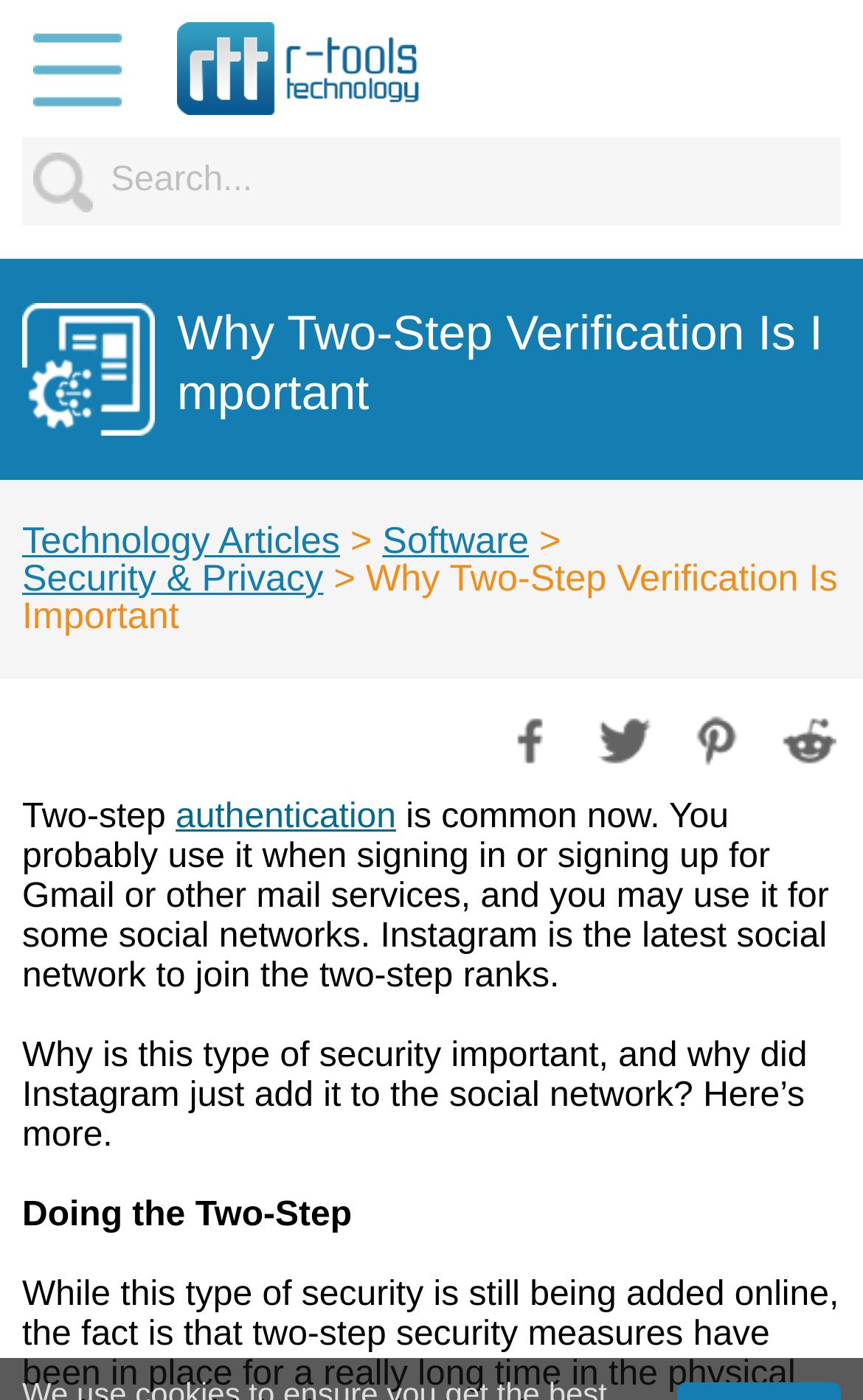What social networks are mentioned as using two-step verification?
Based on the visual information, provide a detailed and comprehensive answer.

I found the social networks mentioned as using two-step verification by reading the paragraph of text that mentions 'Gmail or other mail services' and 'Instagram is the latest social network to join the two-step ranks'.